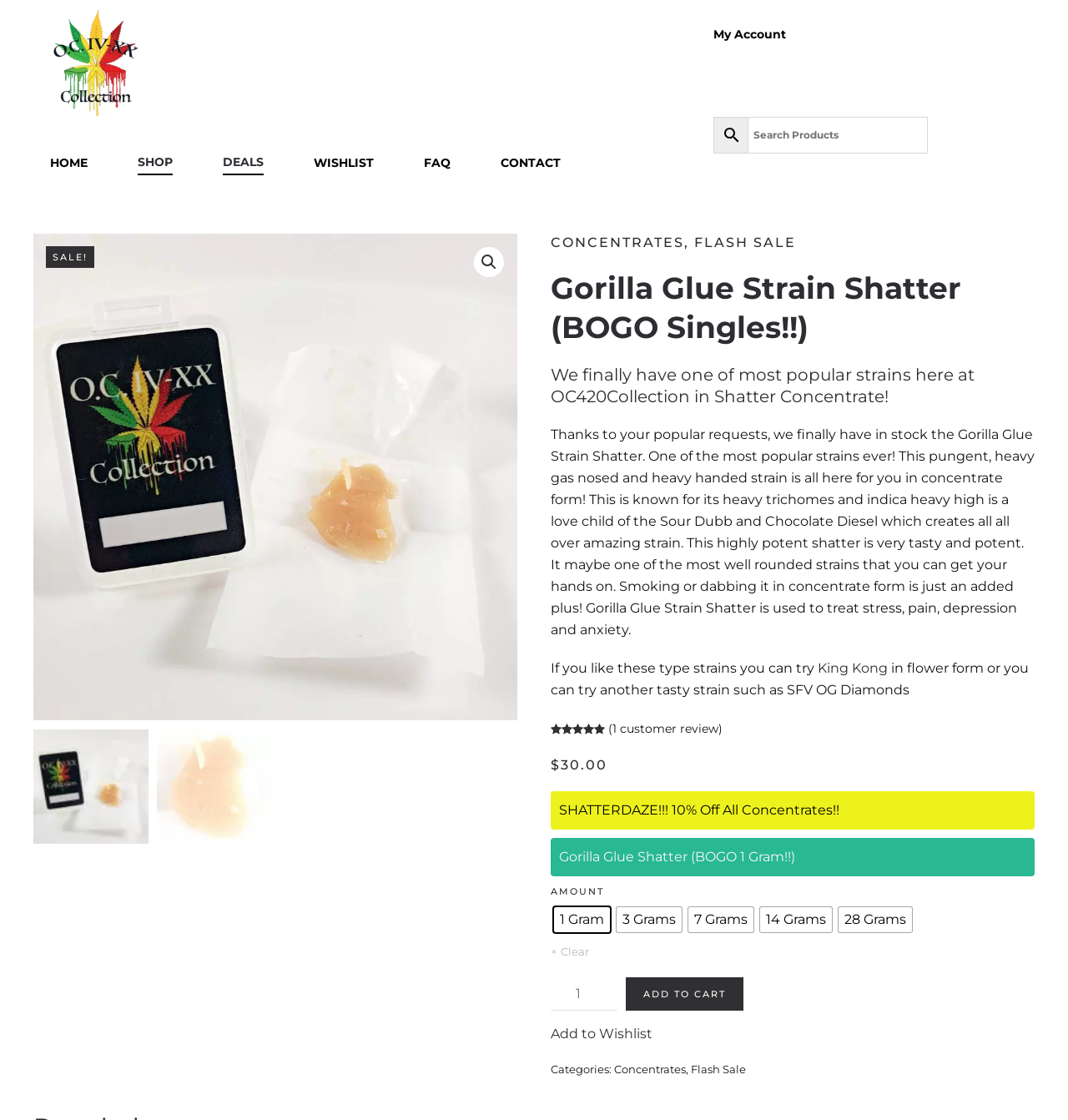What is the type of product?
Deliver a detailed and extensive answer to the question.

The type of product can be found in the link 'CONCENTRATES' which is a category of the product, and also in the StaticText 'Categories: Concentrates, Flash Sale'.